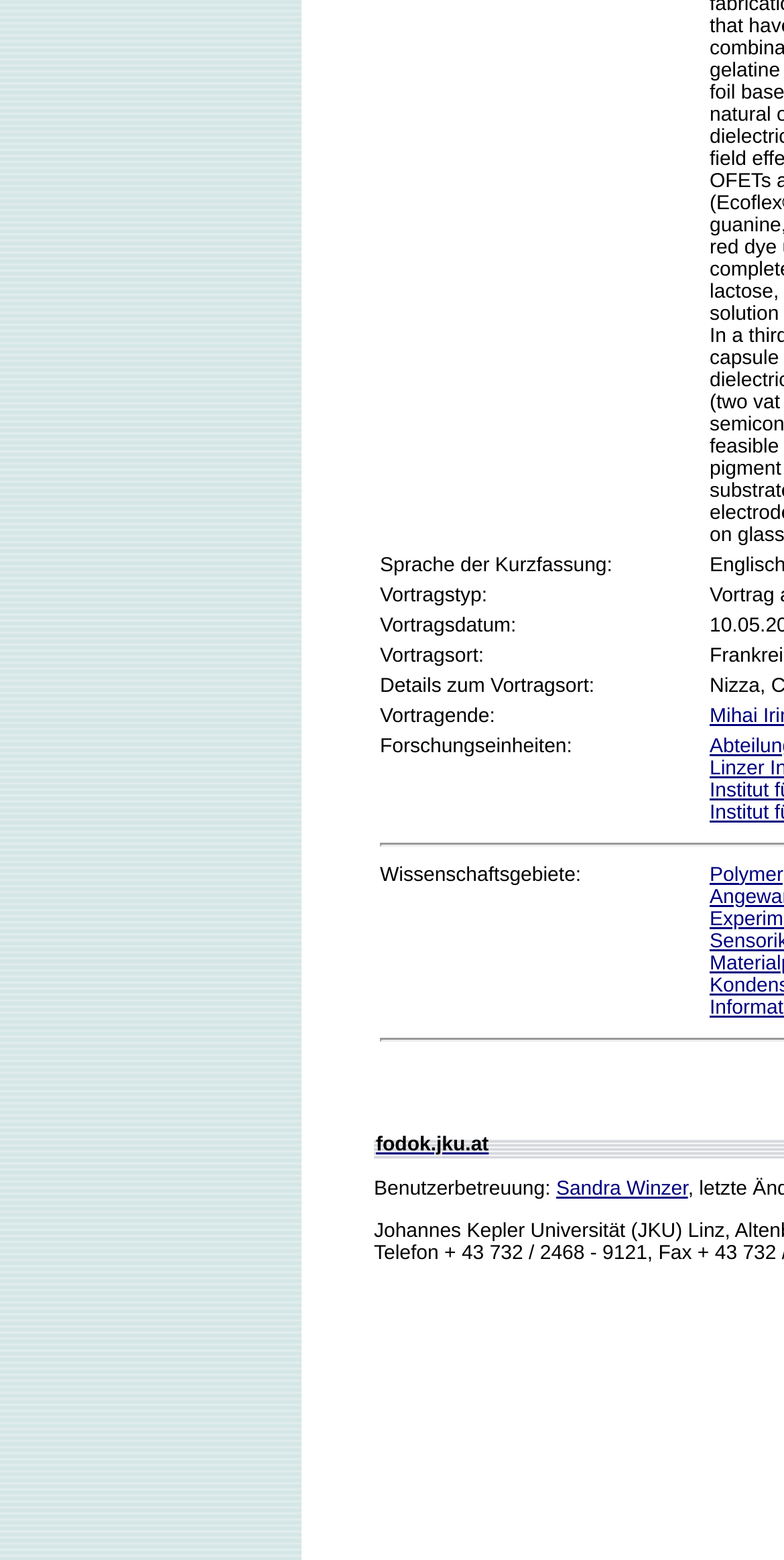Identify the bounding box coordinates for the UI element that matches this description: "fodok.jku.at".

[0.479, 0.727, 0.623, 0.741]